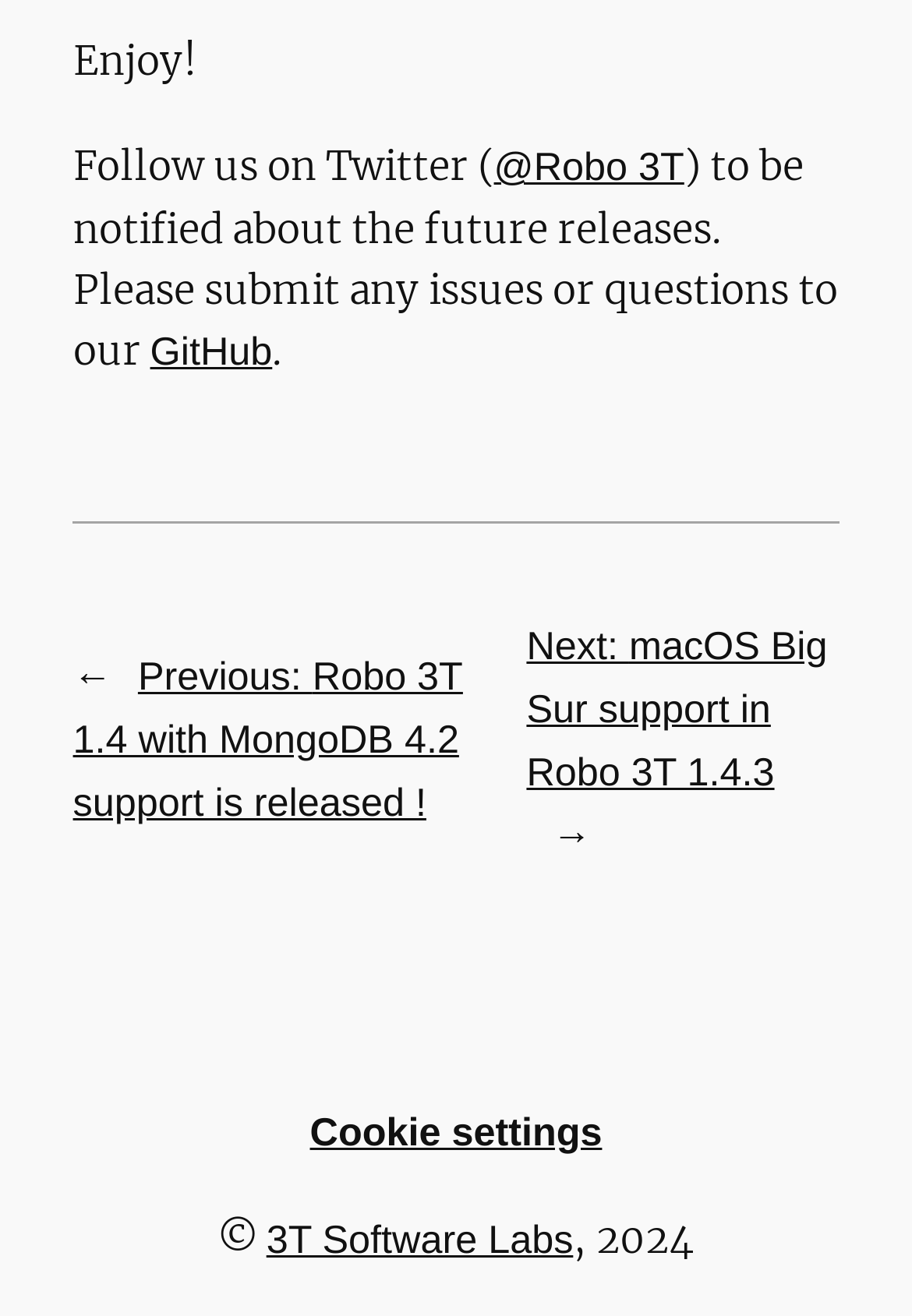Use a single word or phrase to answer the following:
How many navigation links are there?

2